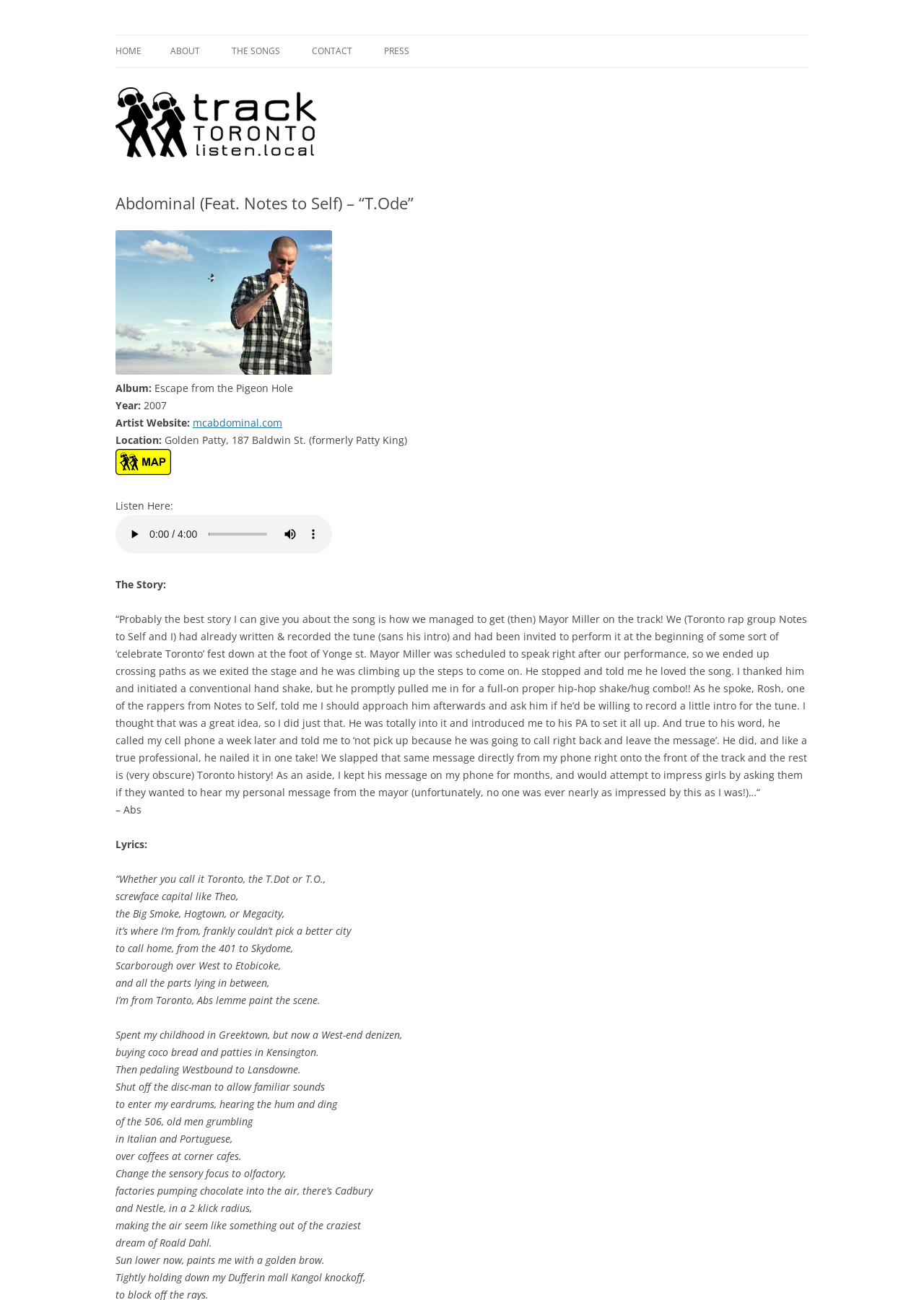Determine the bounding box for the described HTML element: "About". Ensure the coordinates are four float numbers between 0 and 1 in the format [left, top, right, bottom].

[0.184, 0.027, 0.216, 0.052]